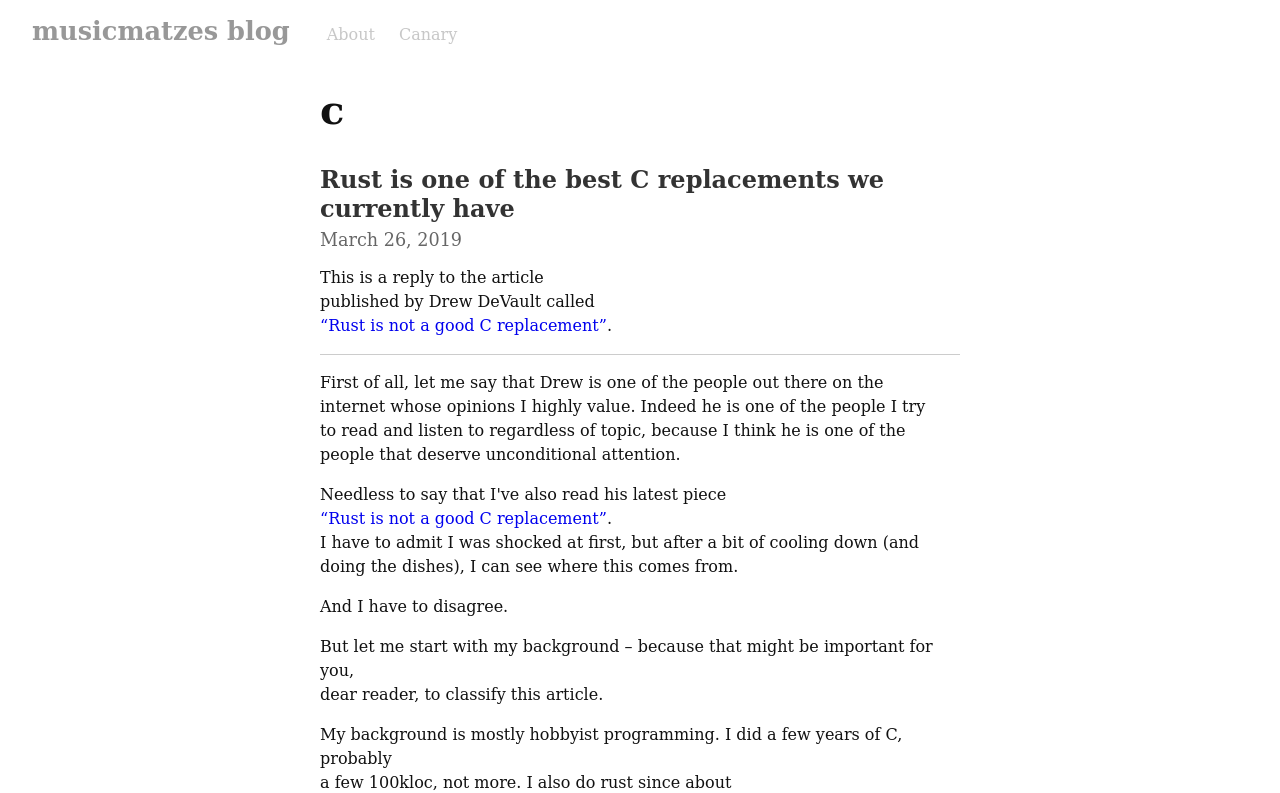Examine the image carefully and respond to the question with a detailed answer: 
What is the topic of the blog post?

The topic of the blog post can be inferred from the text content of the webpage. The blog post mentions Rust and C programming, and discusses the article 'Rust is not a good C replacement'.